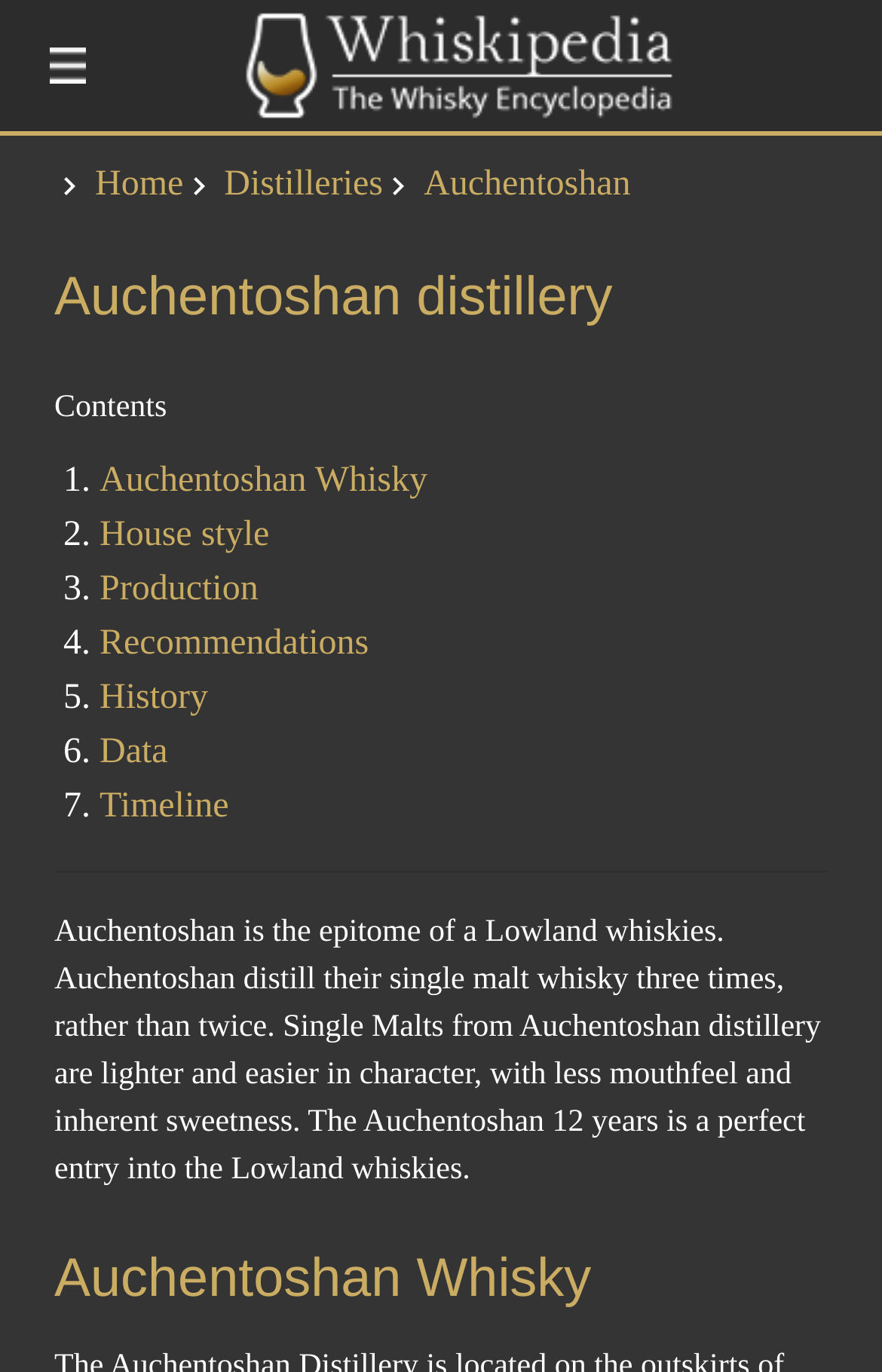Use a single word or phrase to answer the following:
How many times is Auchentoshan single malt whisky distilled?

Three times